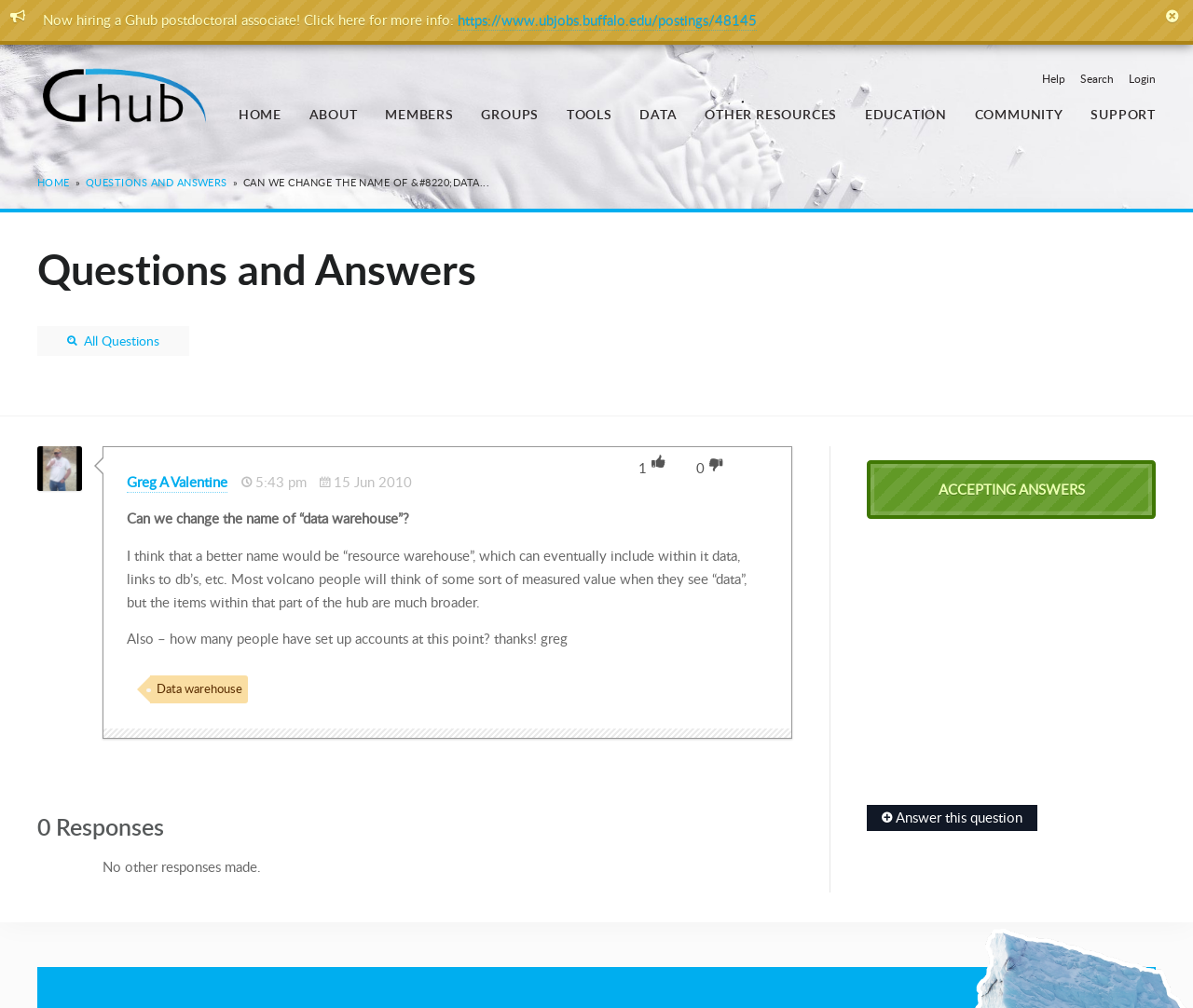Can you find the bounding box coordinates for the element to click on to achieve the instruction: "Login to the system"?

[0.946, 0.063, 0.969, 0.097]